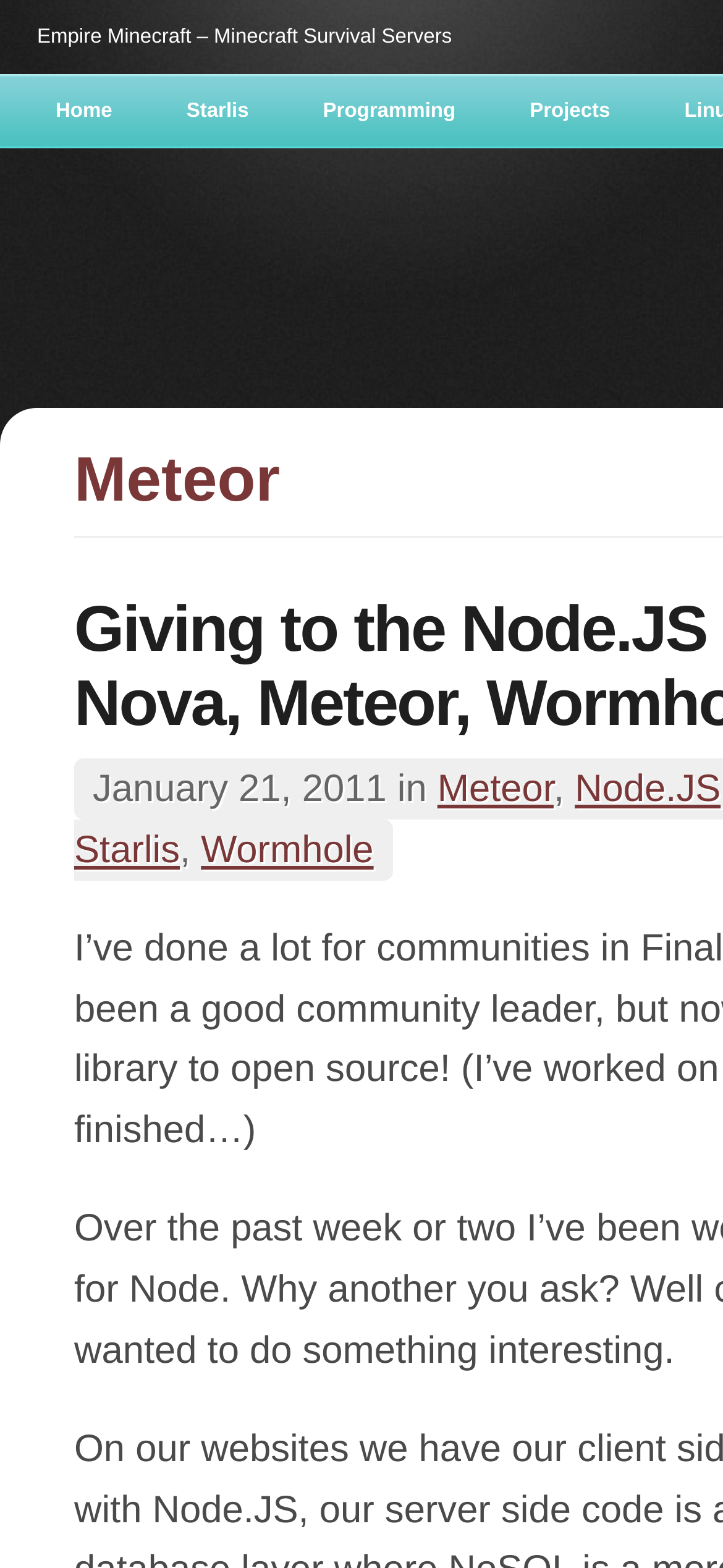What are the categories on the webpage?
Respond to the question with a single word or phrase according to the image.

Home, Starlis, Programming, Projects